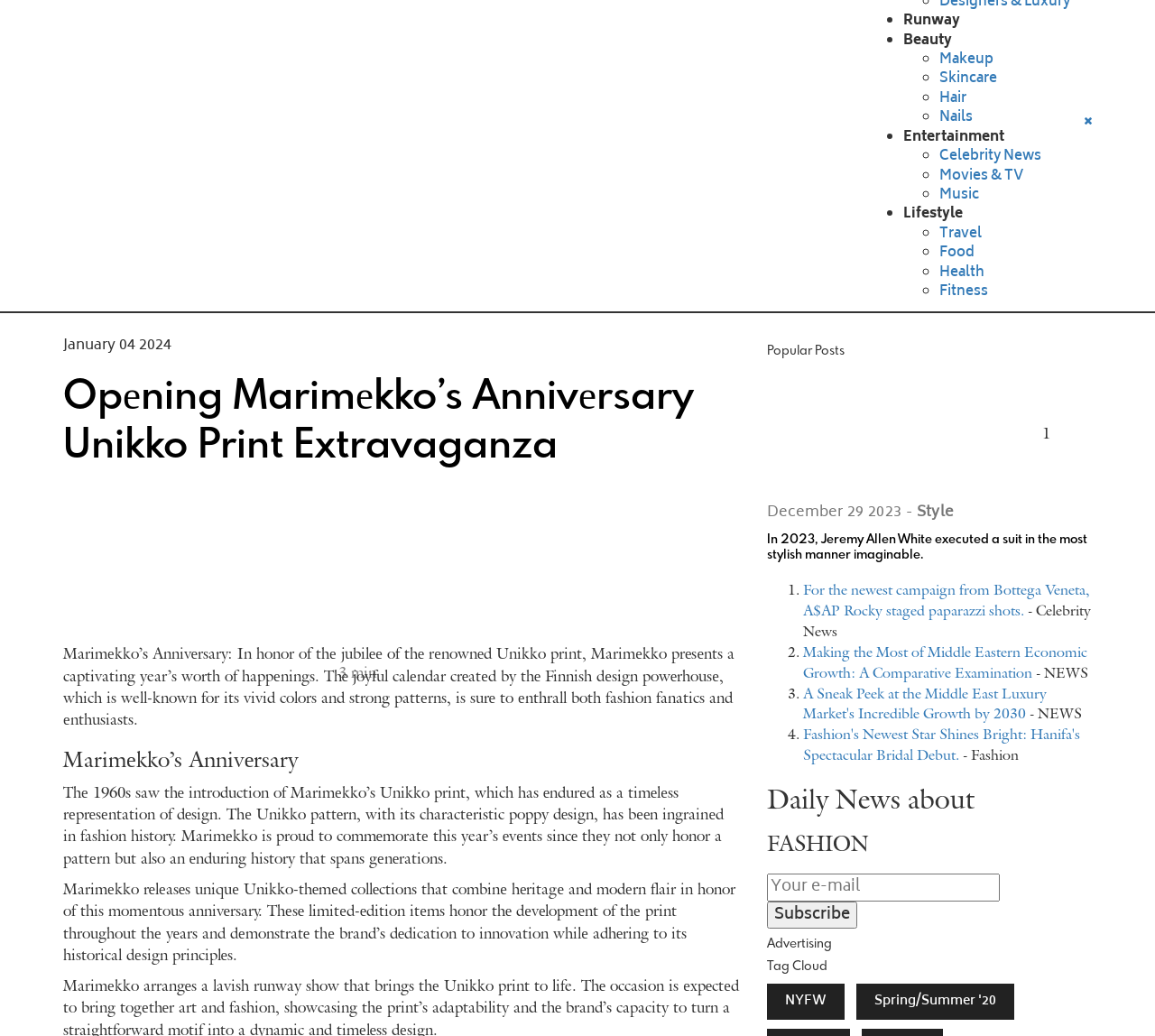What is the purpose of the textbox with the label 'Your e-mail'?
Based on the screenshot, provide a one-word or short-phrase response.

Subscribe